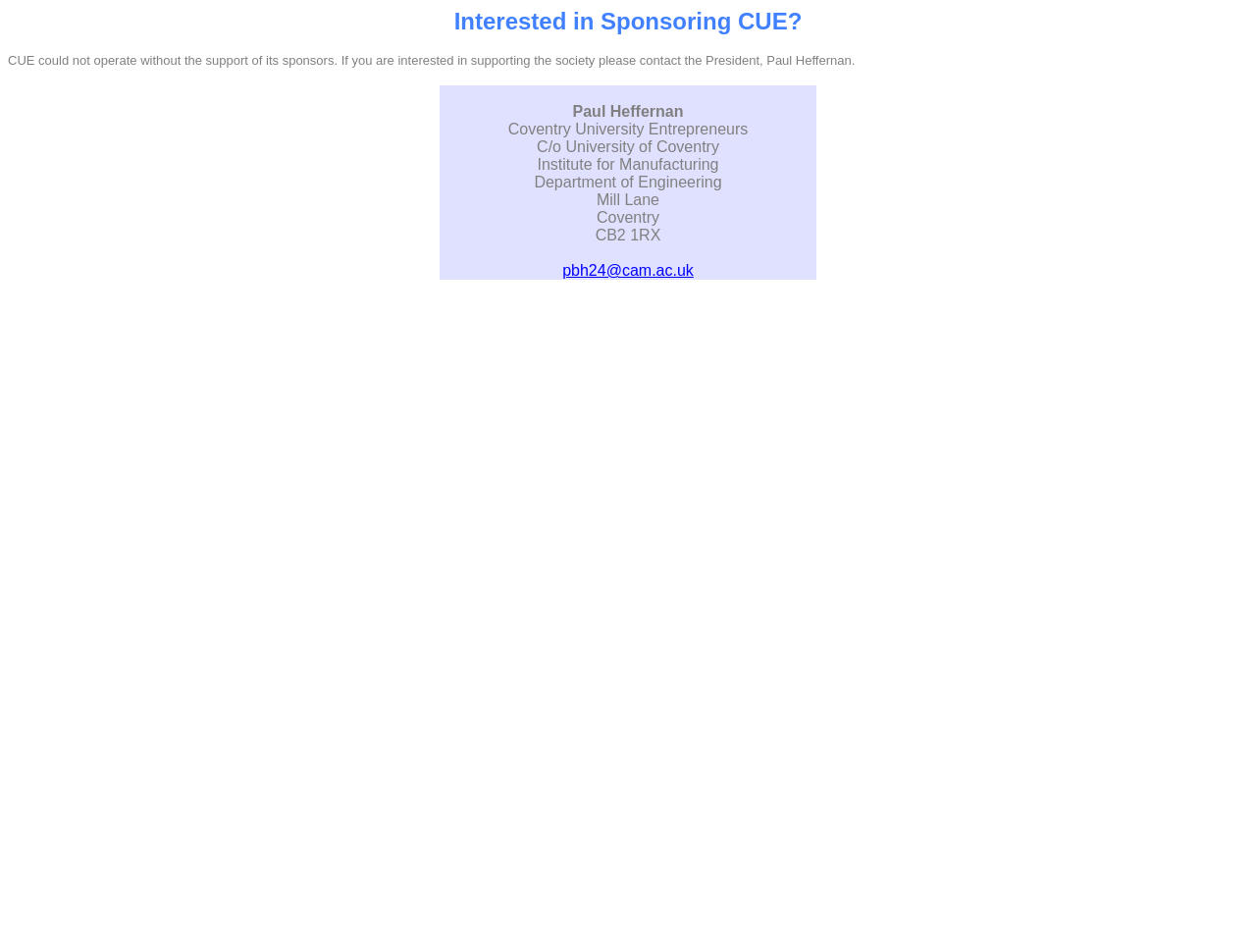What is the purpose of contacting Paul Heffernan?
Please provide a comprehensive answer to the question based on the webpage screenshot.

According to the webpage, CUE could not operate without the support of its sponsors, and if you are interested in supporting the society, you should contact the President, Paul Heffernan.